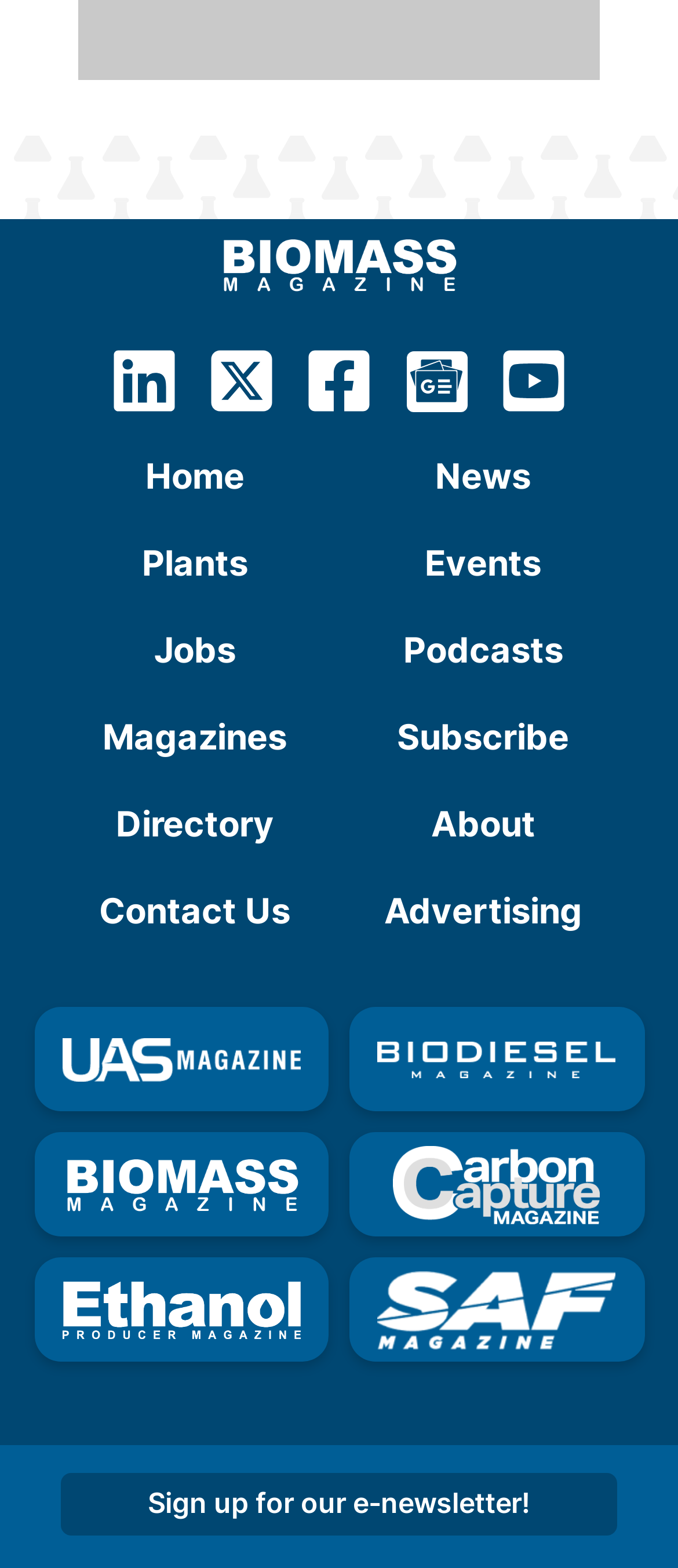What is the position of the image element with the bounding box [0.162, 0.221, 0.264, 0.265]?
From the image, respond using a single word or phrase.

Above the link 'News'